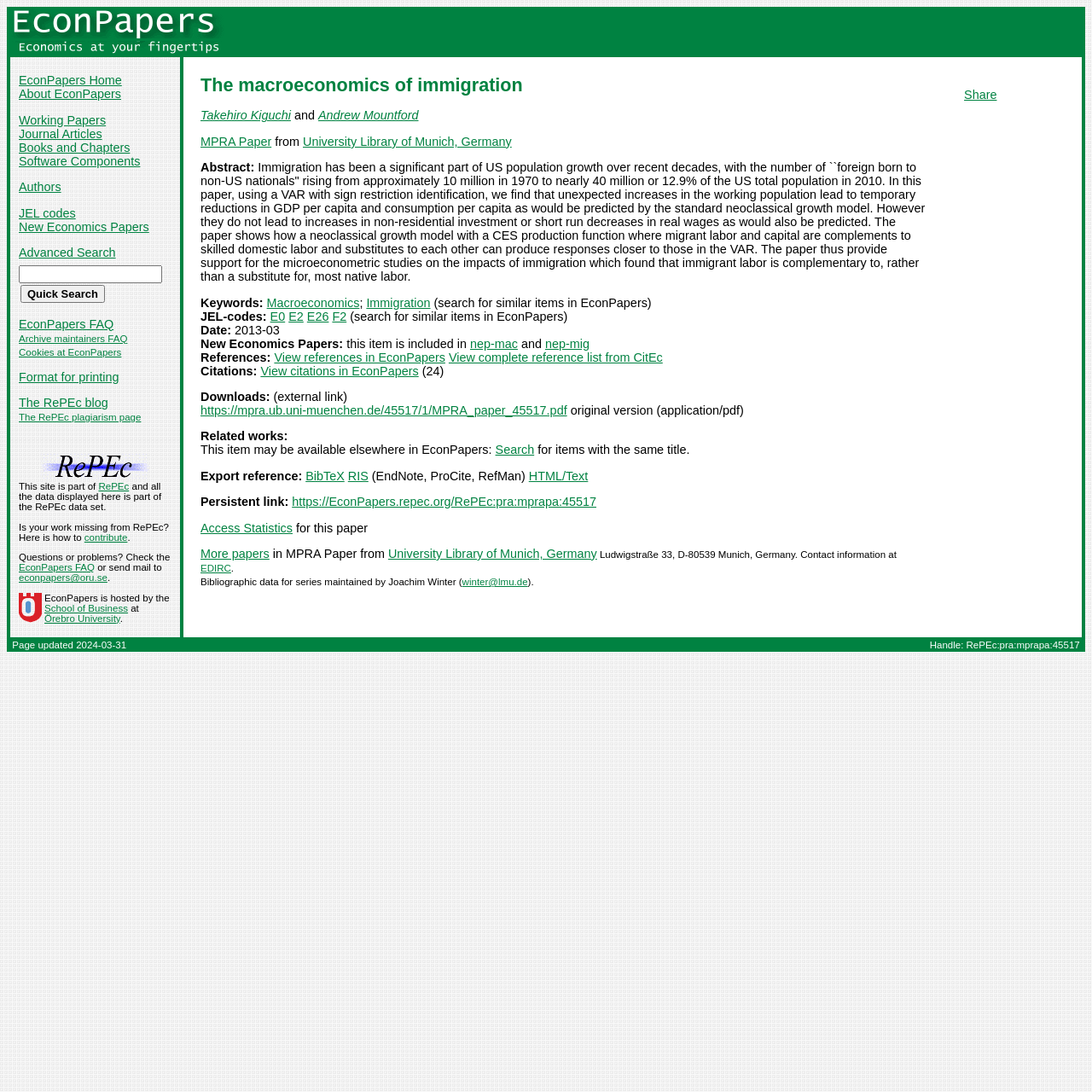Locate the UI element described as follows: "RePEc". Return the bounding box coordinates as four float numbers between 0 and 1 in the order [left, top, right, bottom].

[0.09, 0.441, 0.118, 0.45]